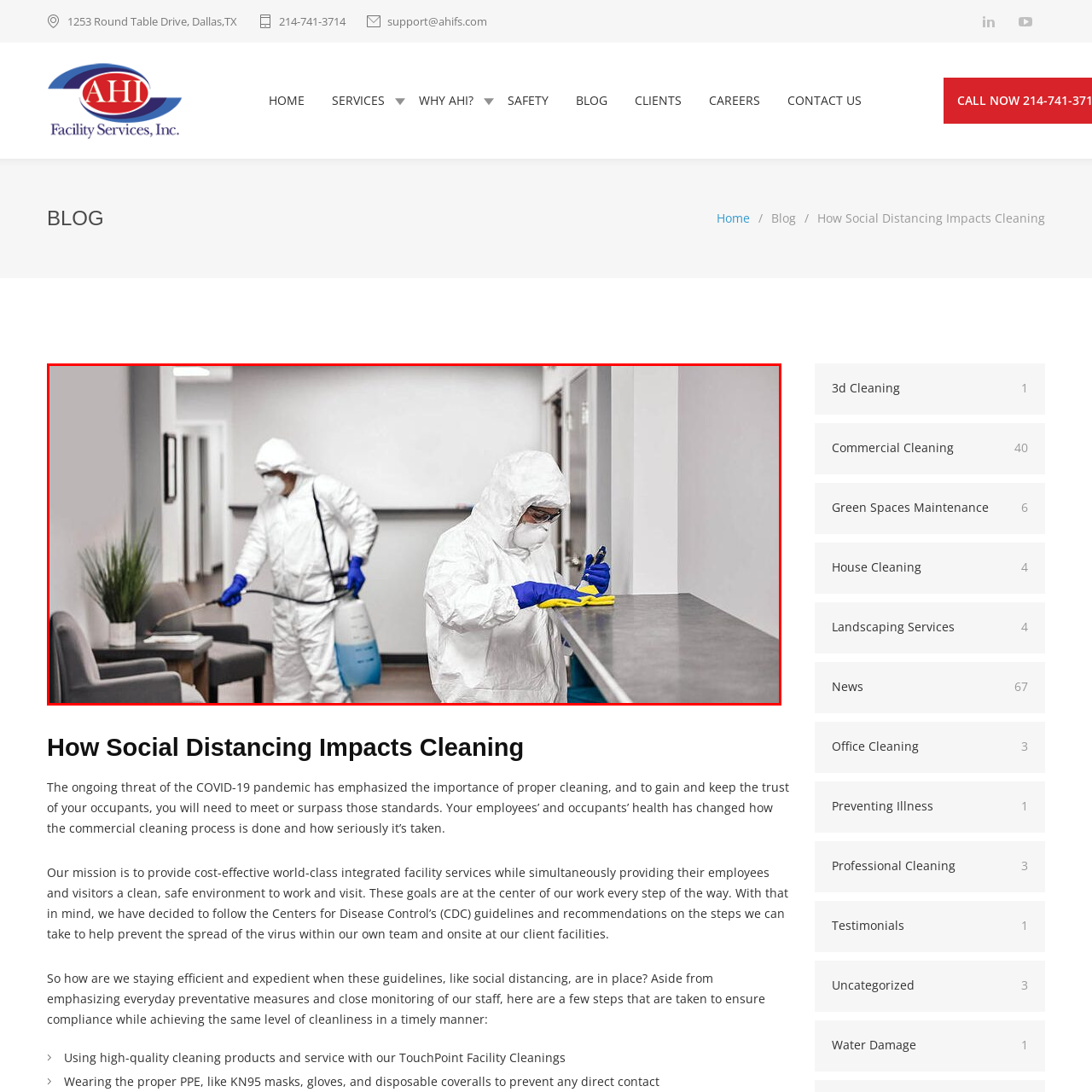What is the cleaner using to disinfect?
Look at the image surrounded by the red border and respond with a one-word or short-phrase answer based on your observation.

A sprayer